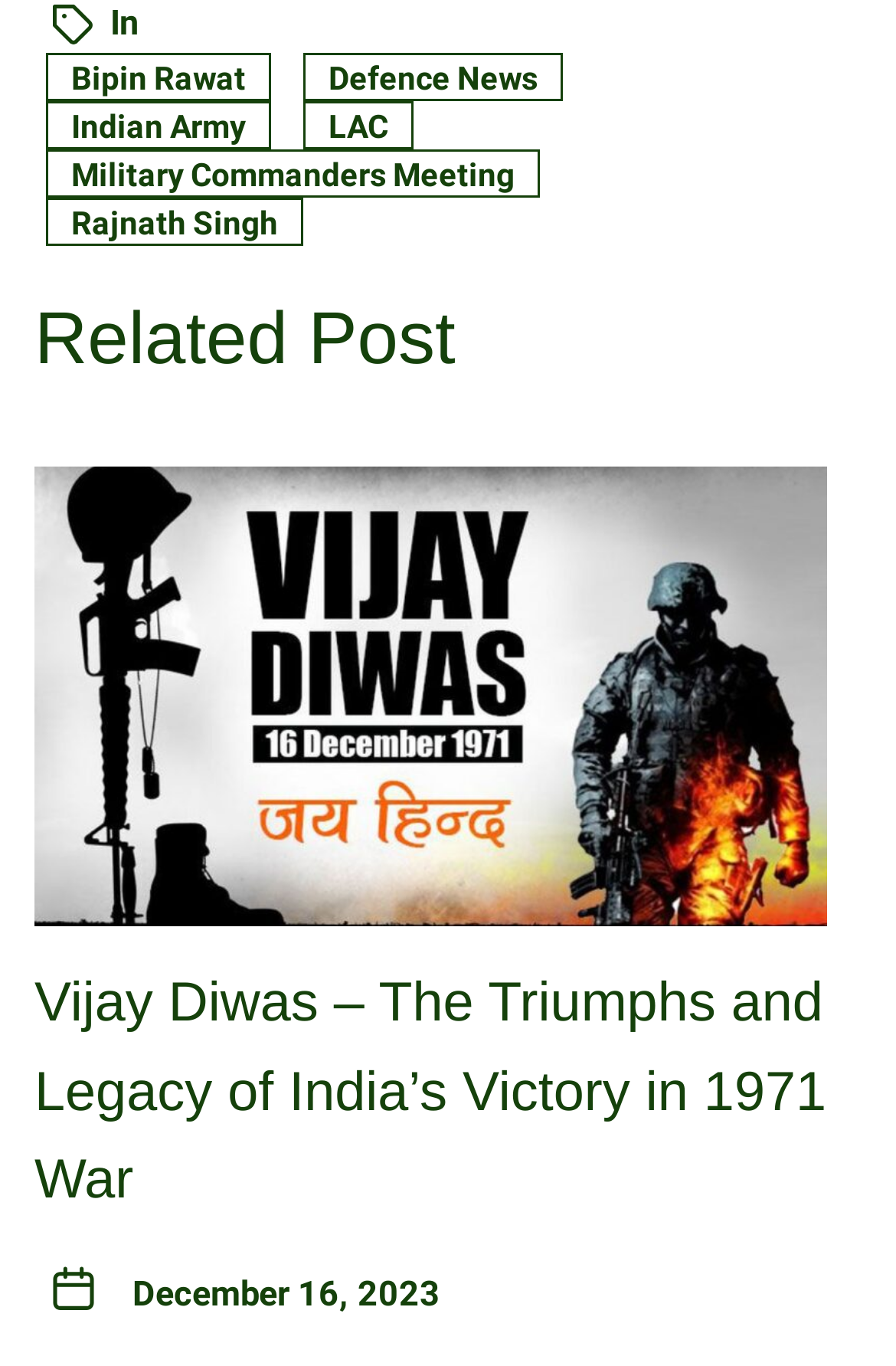Determine the bounding box coordinates of the region that needs to be clicked to achieve the task: "Learn about Indian Army".

[0.051, 0.074, 0.303, 0.109]